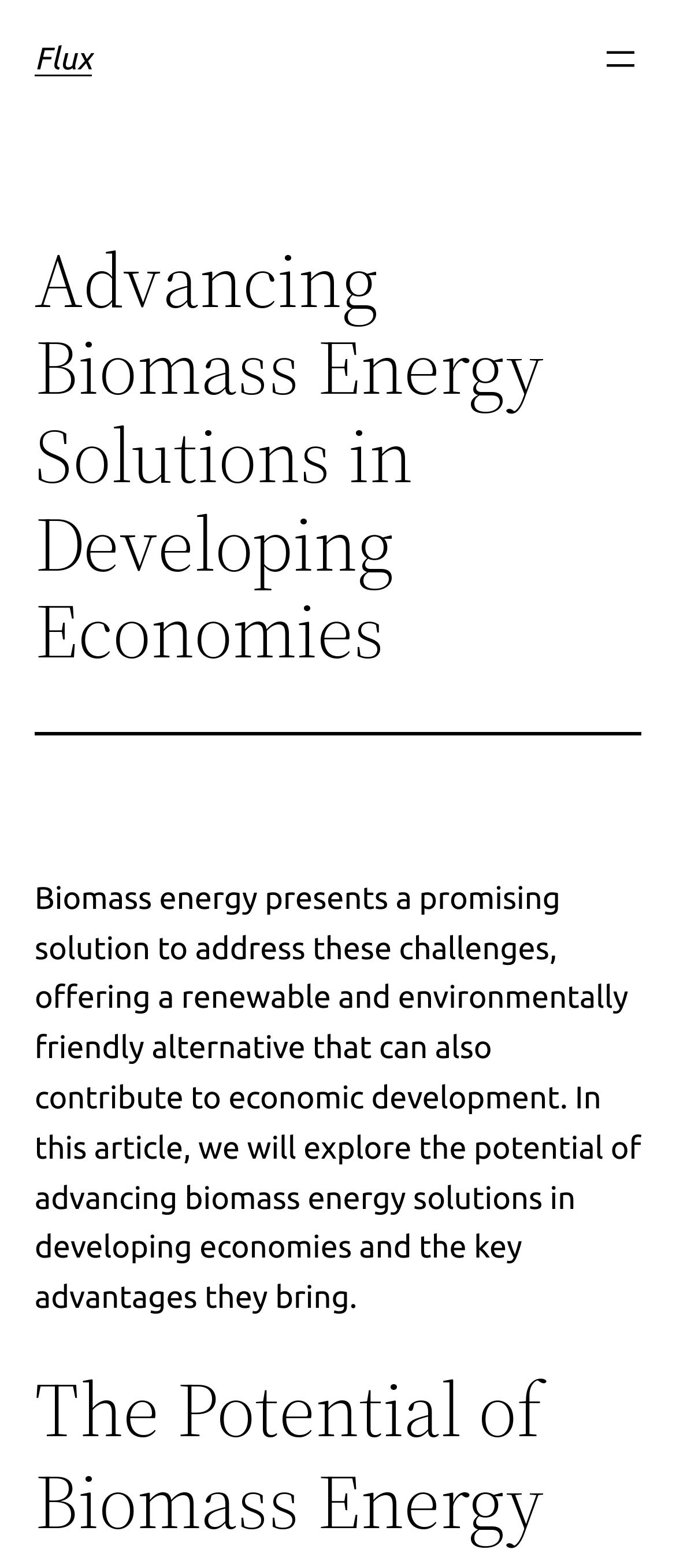What is the purpose of biomass energy?
Analyze the image and provide a thorough answer to the question.

The article states that biomass energy can contribute to economic development, indicating that one of the purposes of biomass energy is to promote economic growth and development.